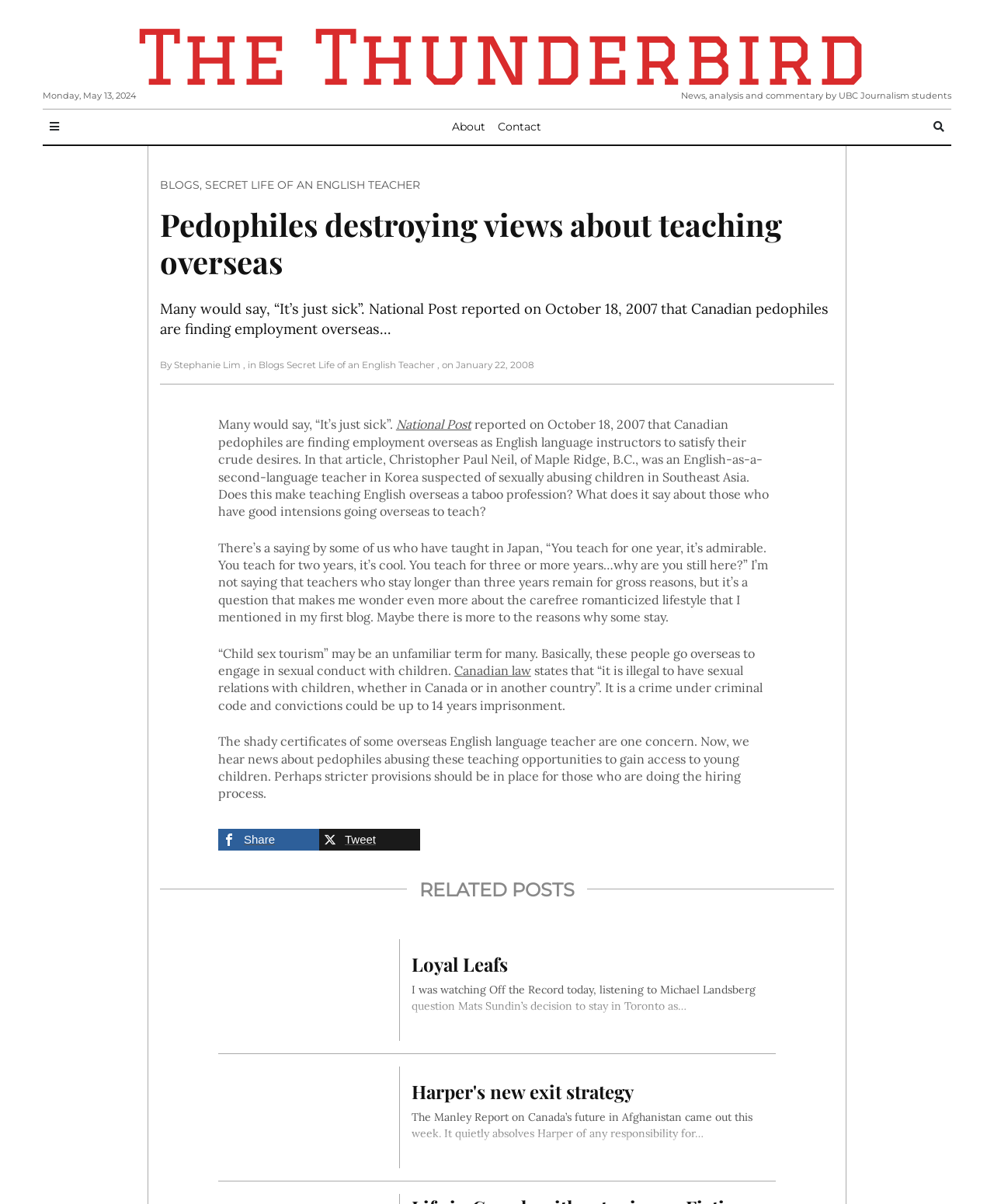What is the topic of the article?
Could you answer the question with a detailed and thorough explanation?

The topic of the article can be inferred from the title 'Pedophiles destroying views about teaching overseas' and the content of the article, which discusses pedophiles finding employment as English language instructors overseas.